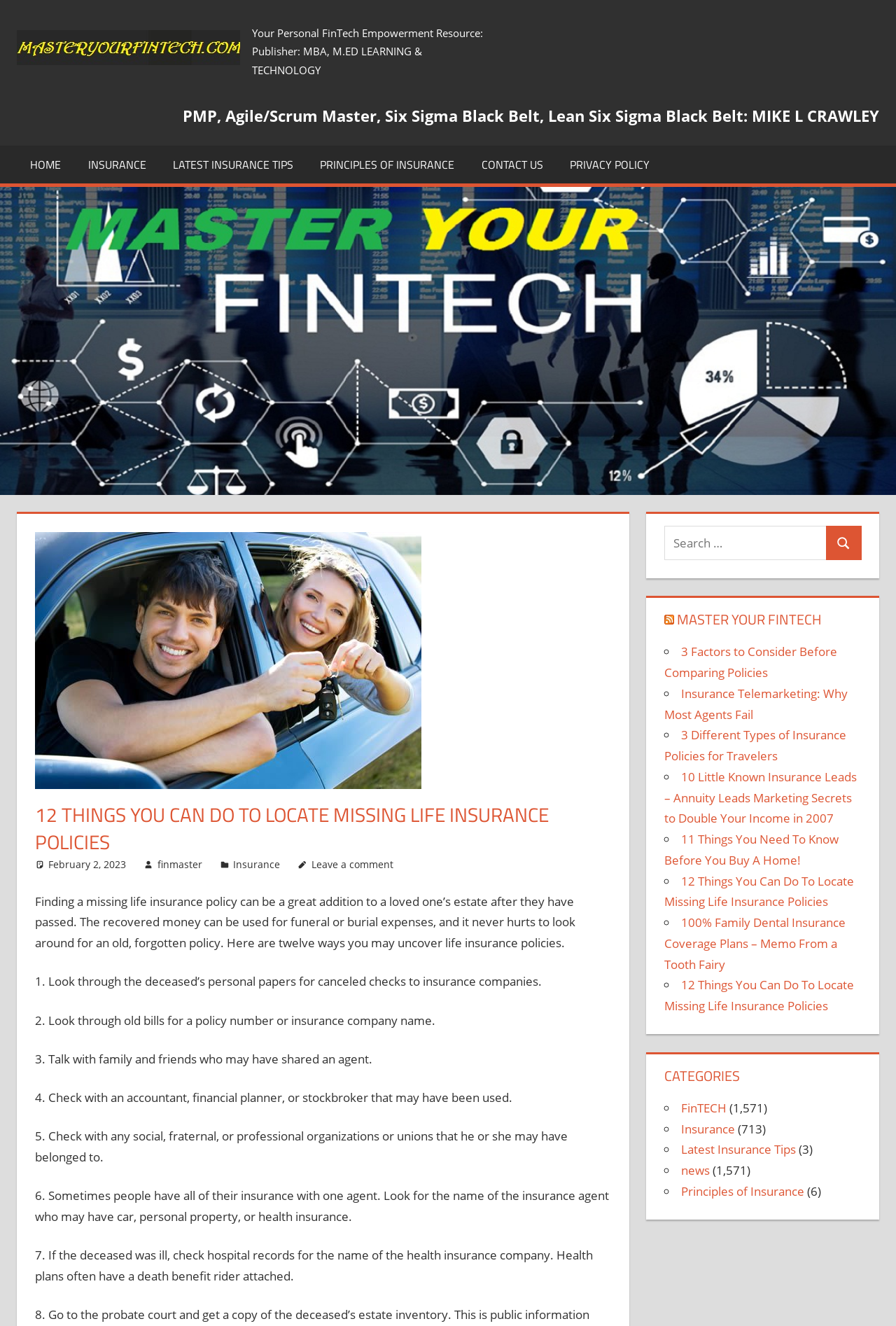Identify the bounding box of the HTML element described as: "Privacy Policy".

[0.621, 0.11, 0.74, 0.138]